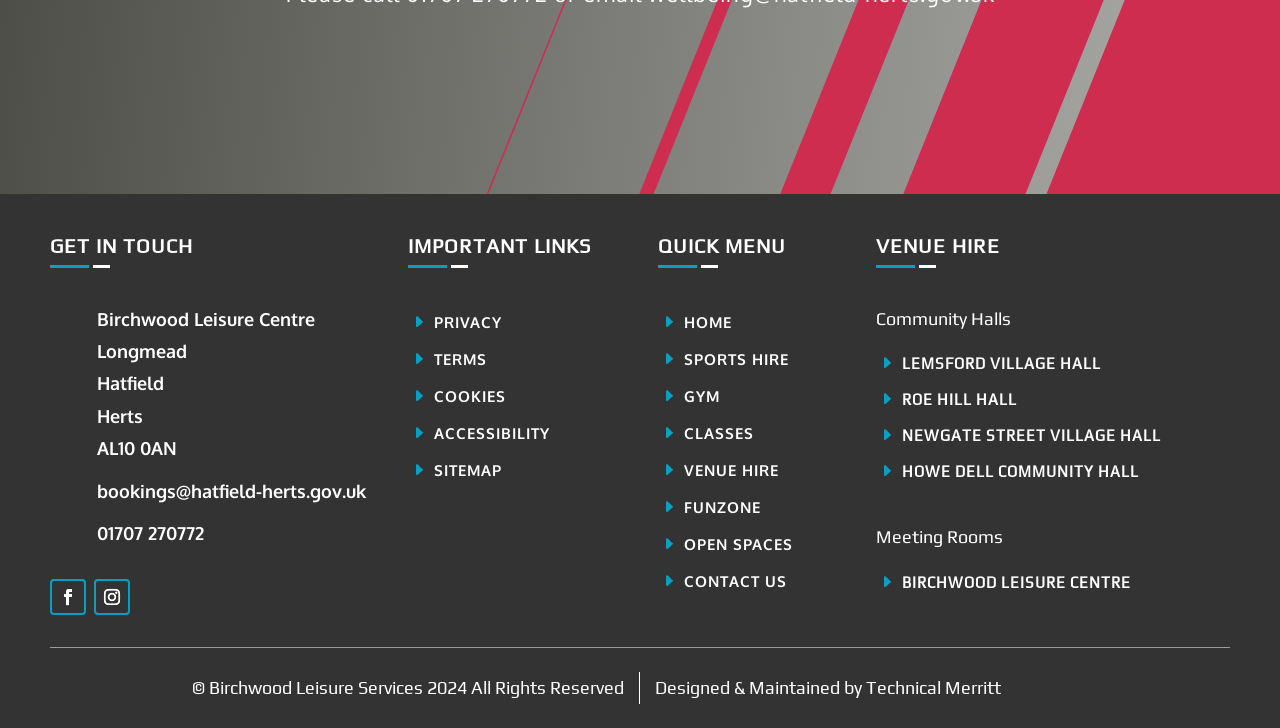Kindly respond to the following question with a single word or a brief phrase: 
What is the name of the company that designed and maintained the website?

Technical Merritt